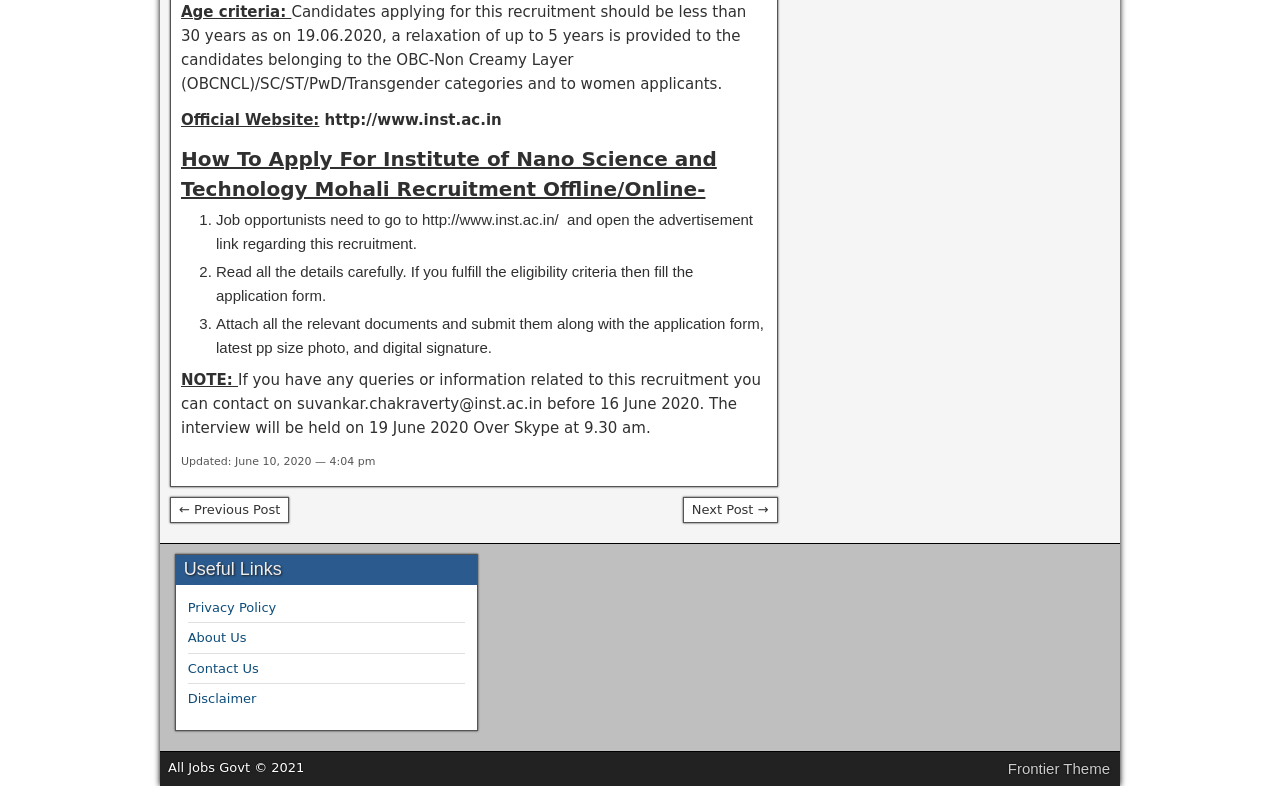Identify the bounding box coordinates for the UI element that matches this description: "Next Post →".

[0.533, 0.633, 0.607, 0.665]